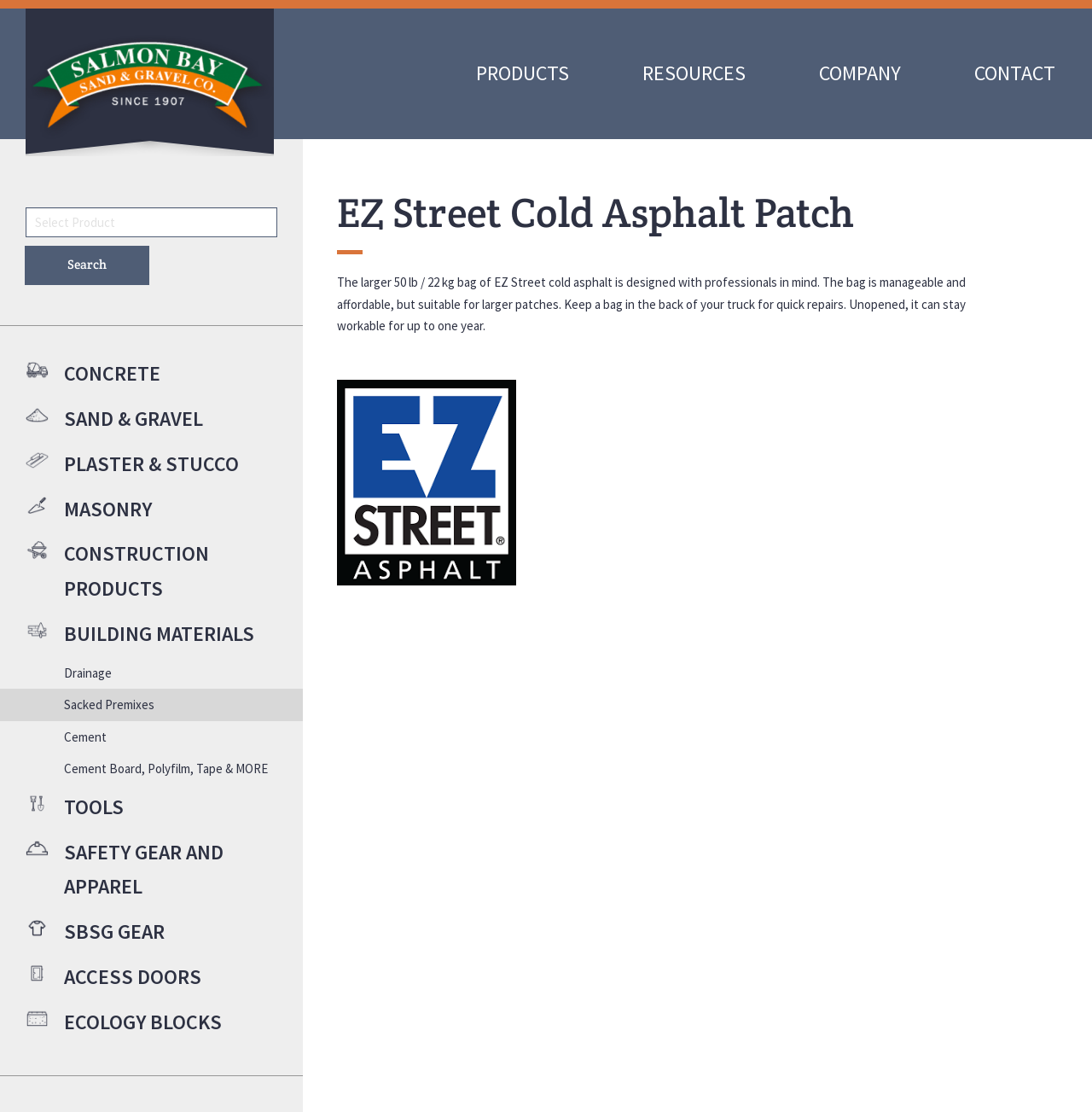Determine the bounding box coordinates of the clickable element to achieve the following action: 'View concrete FAQs'. Provide the coordinates as four float values between 0 and 1, formatted as [left, top, right, bottom].

[0.766, 0.449, 0.841, 0.463]